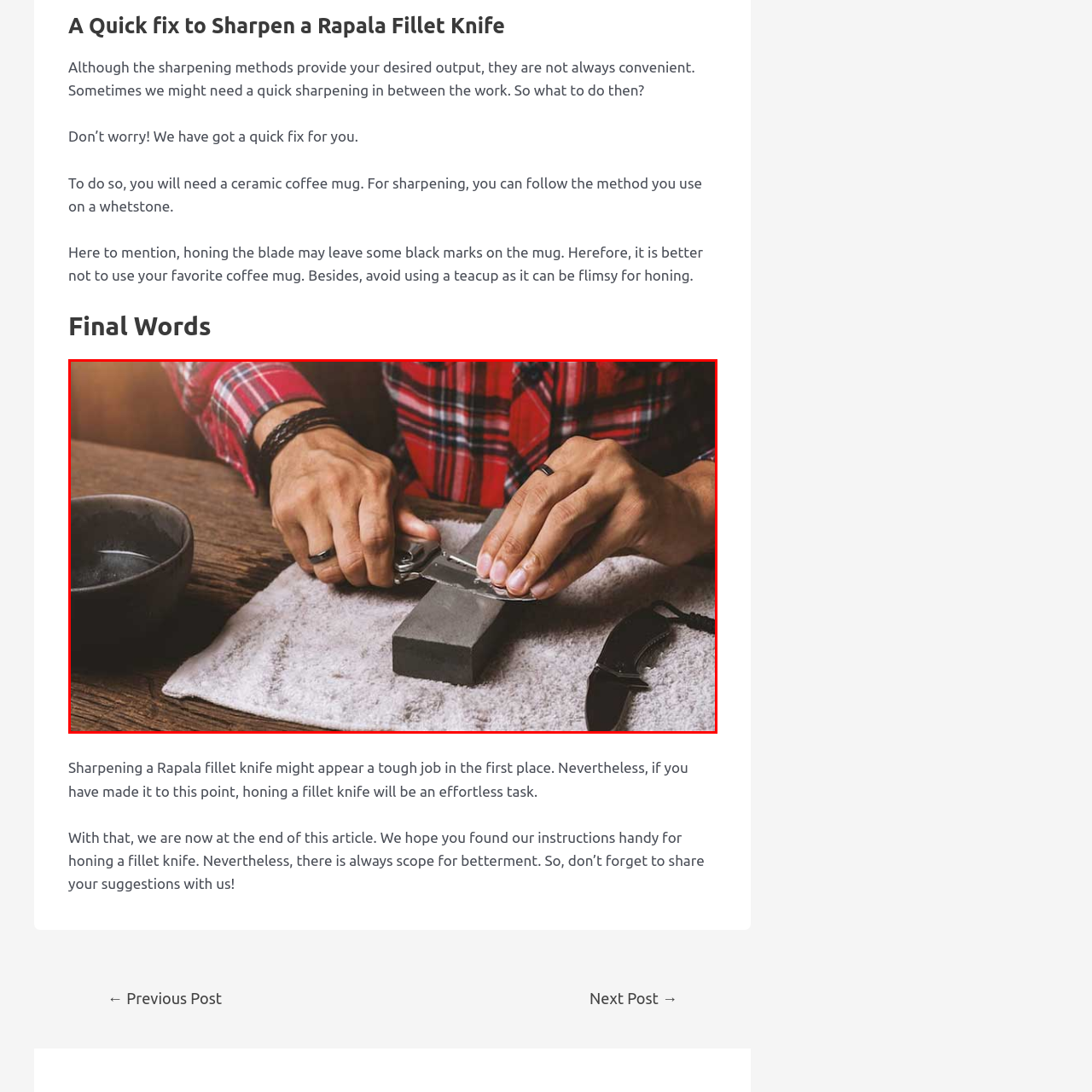Elaborate on the scene depicted within the red bounding box in the image.

The image captures a close-up of a person sharpening a Rapala fillet knife using a whetstone setup. The individual is focused on the task at hand, employing precise movements as they guide the blade across a rectangular sharpening stone situated on a towel. The hands are adorned with accessories, including bracelets and a ring, which add a personal touch. Nearby, a dark bowl with water sits on the wooden surface, hinting at the preparation for honing or cleaning the knife. The setting is reminiscent of a rustic kitchen or workspace, where practical skills and craftsmanship come together, illustrating the DIY approach to maintaining kitchen tools. This hands-on technique is a common recommendation for quick sharpening, as discussed in the accompanying article.